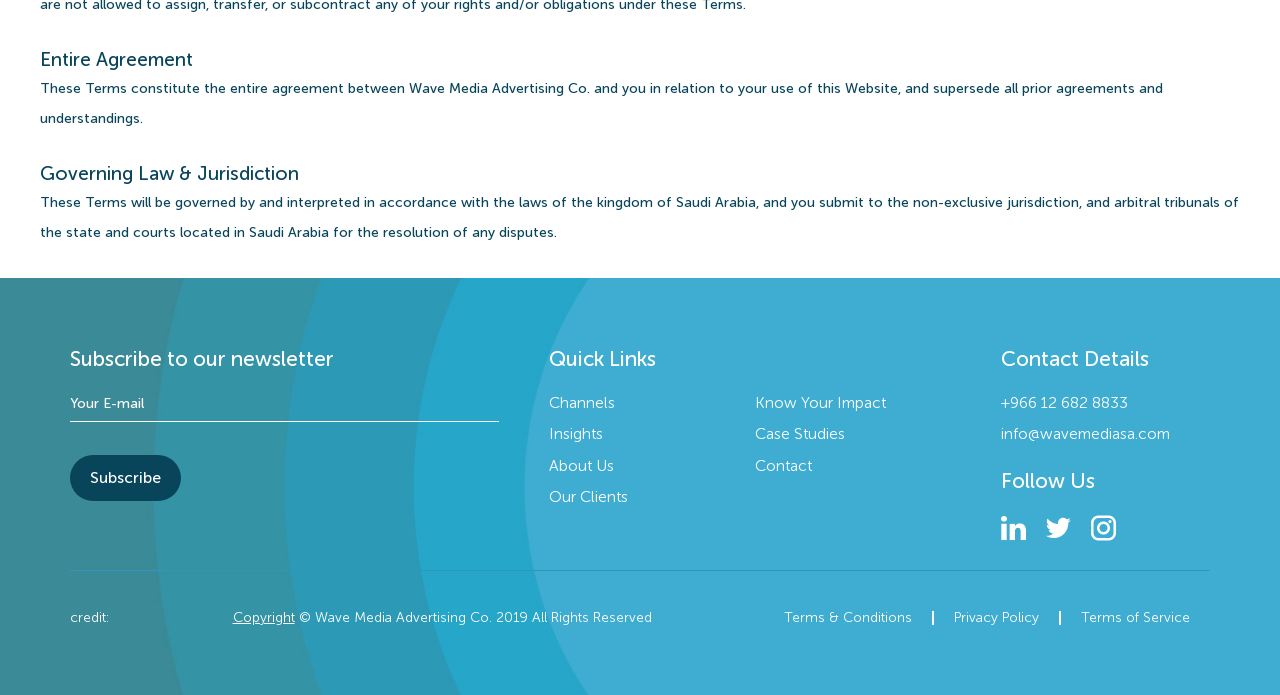Provide your answer in one word or a succinct phrase for the question: 
How many social media links are provided?

3